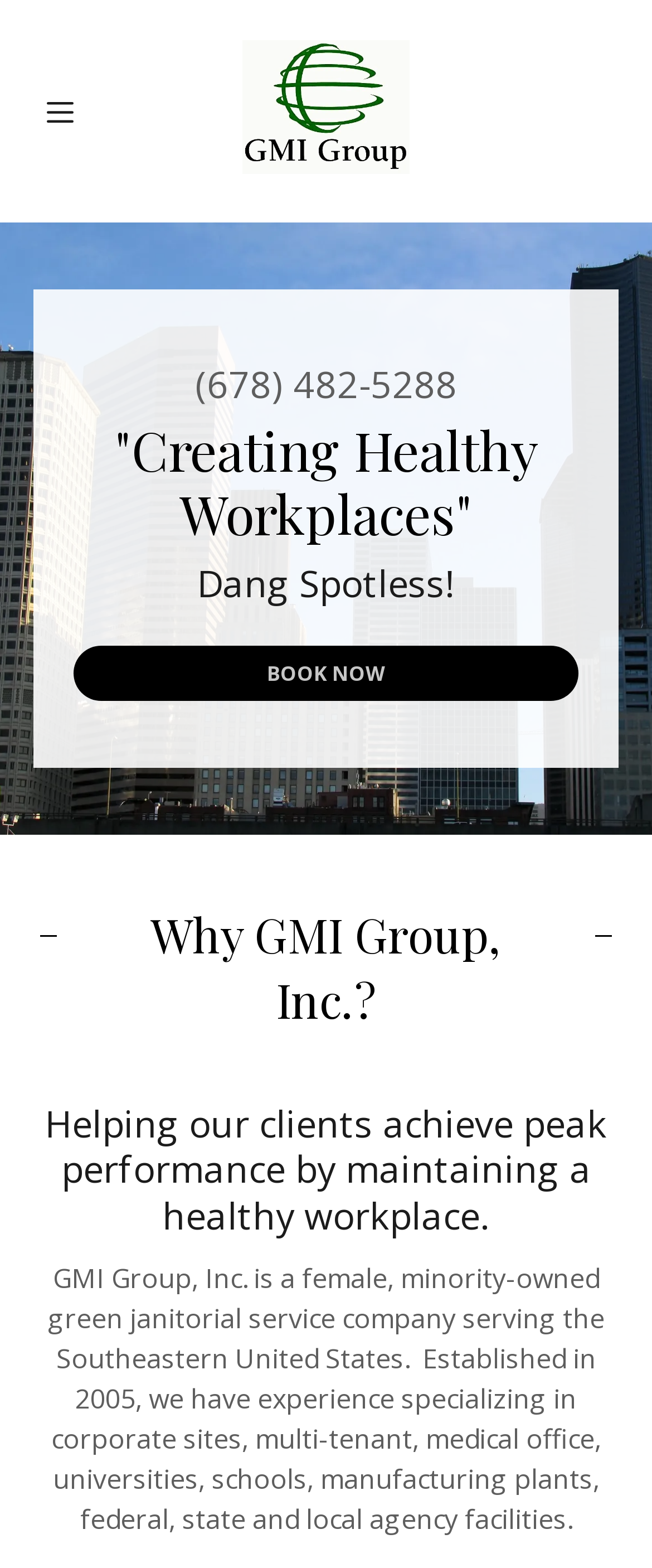Please determine the bounding box coordinates of the clickable area required to carry out the following instruction: "Book now". The coordinates must be four float numbers between 0 and 1, represented as [left, top, right, bottom].

[0.113, 0.412, 0.887, 0.447]